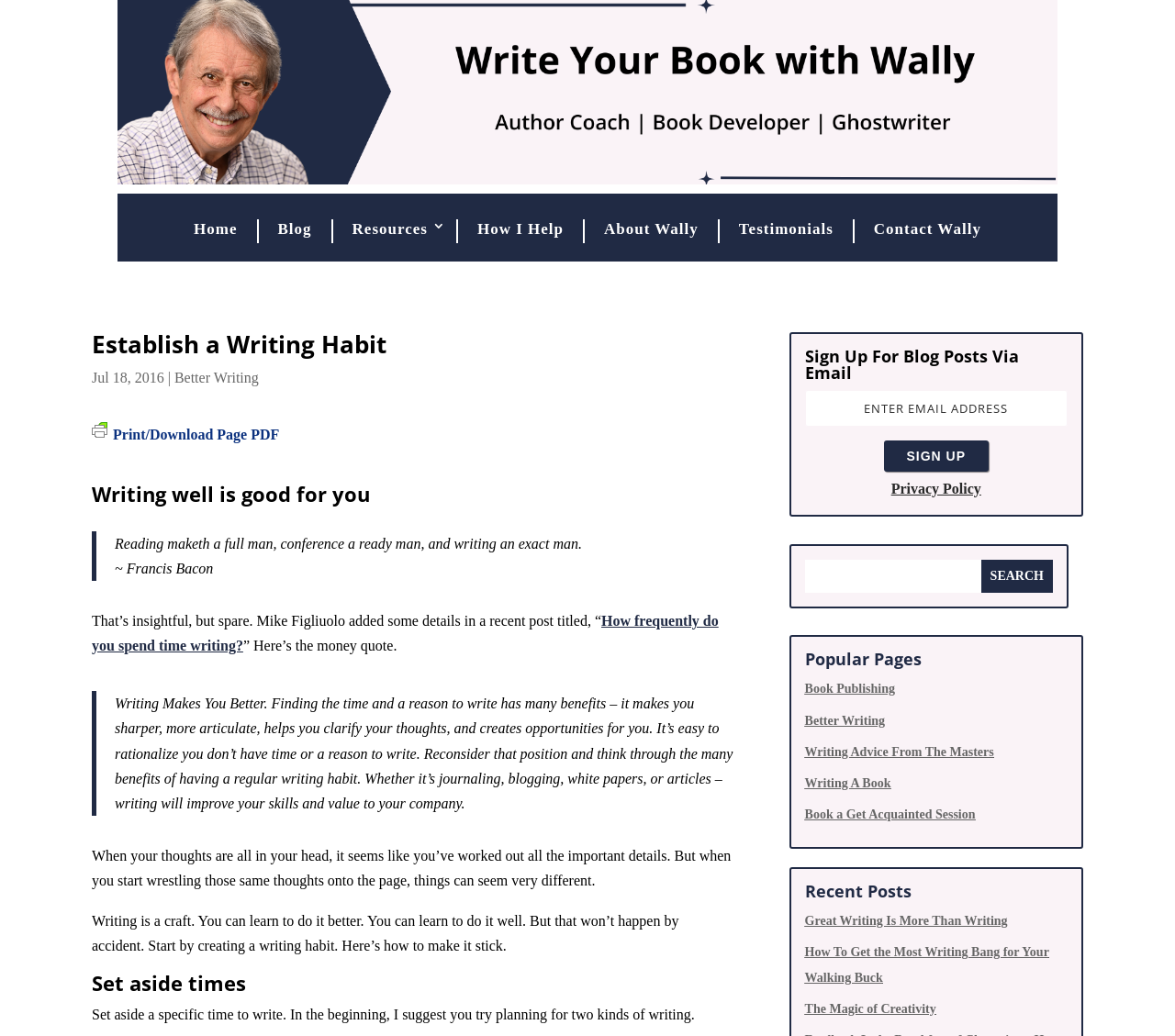What is the purpose of the textbox in the 'Sign Up For Blog Posts Via Email' section?
Could you please answer the question thoroughly and with as much detail as possible?

The textbox in the 'Sign Up For Blog Posts Via Email' section is labeled 'ENTER EMAIL ADDRESS', indicating that it is for users to input their email address to sign up for blog posts via email.